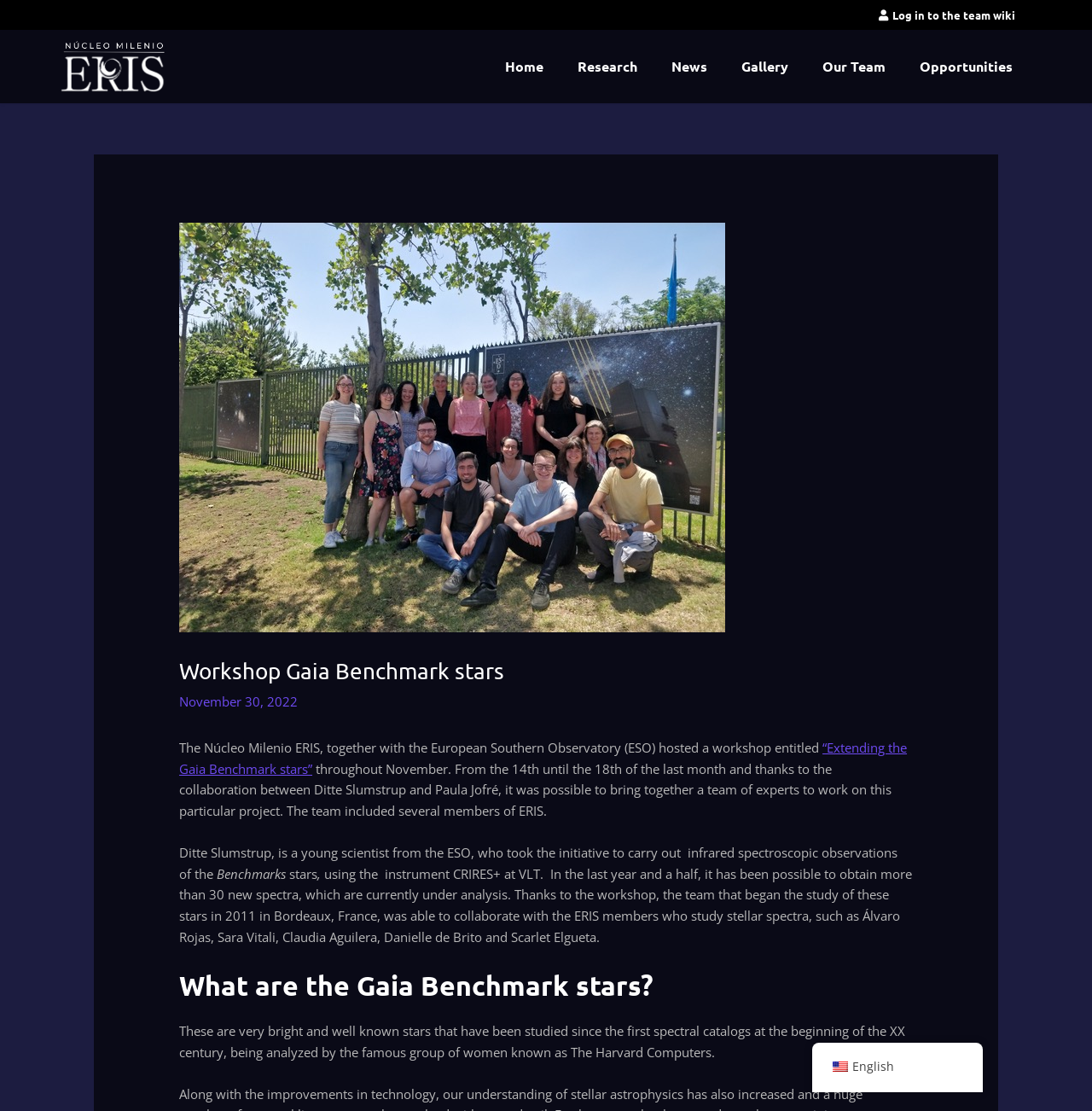What is the principal heading displayed on the webpage?

Workshop Gaia Benchmark stars